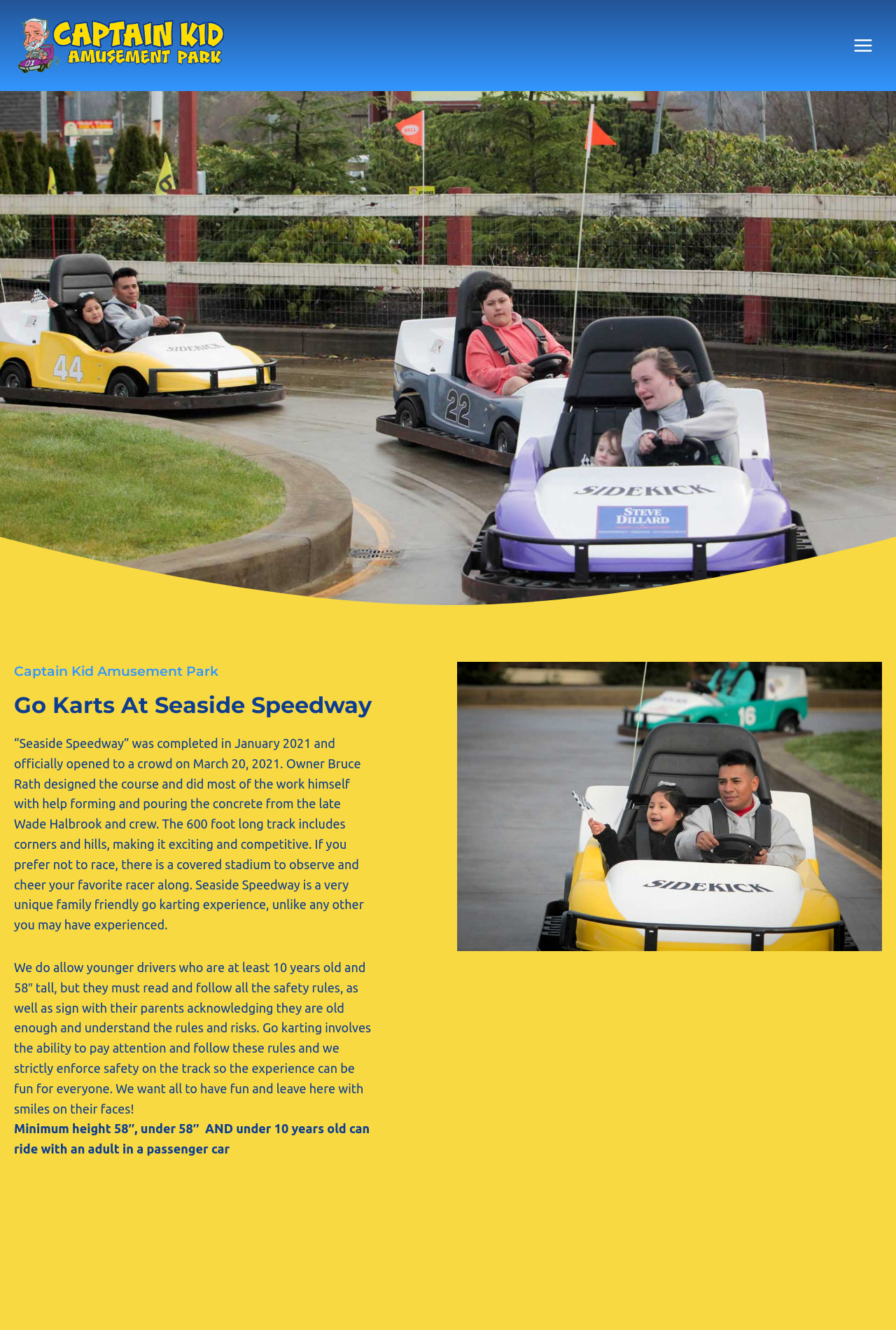Given the element description "aria-label="Captain Kid Amusement Park"", identify the bounding box of the corresponding UI element.

[0.019, 0.013, 0.253, 0.055]